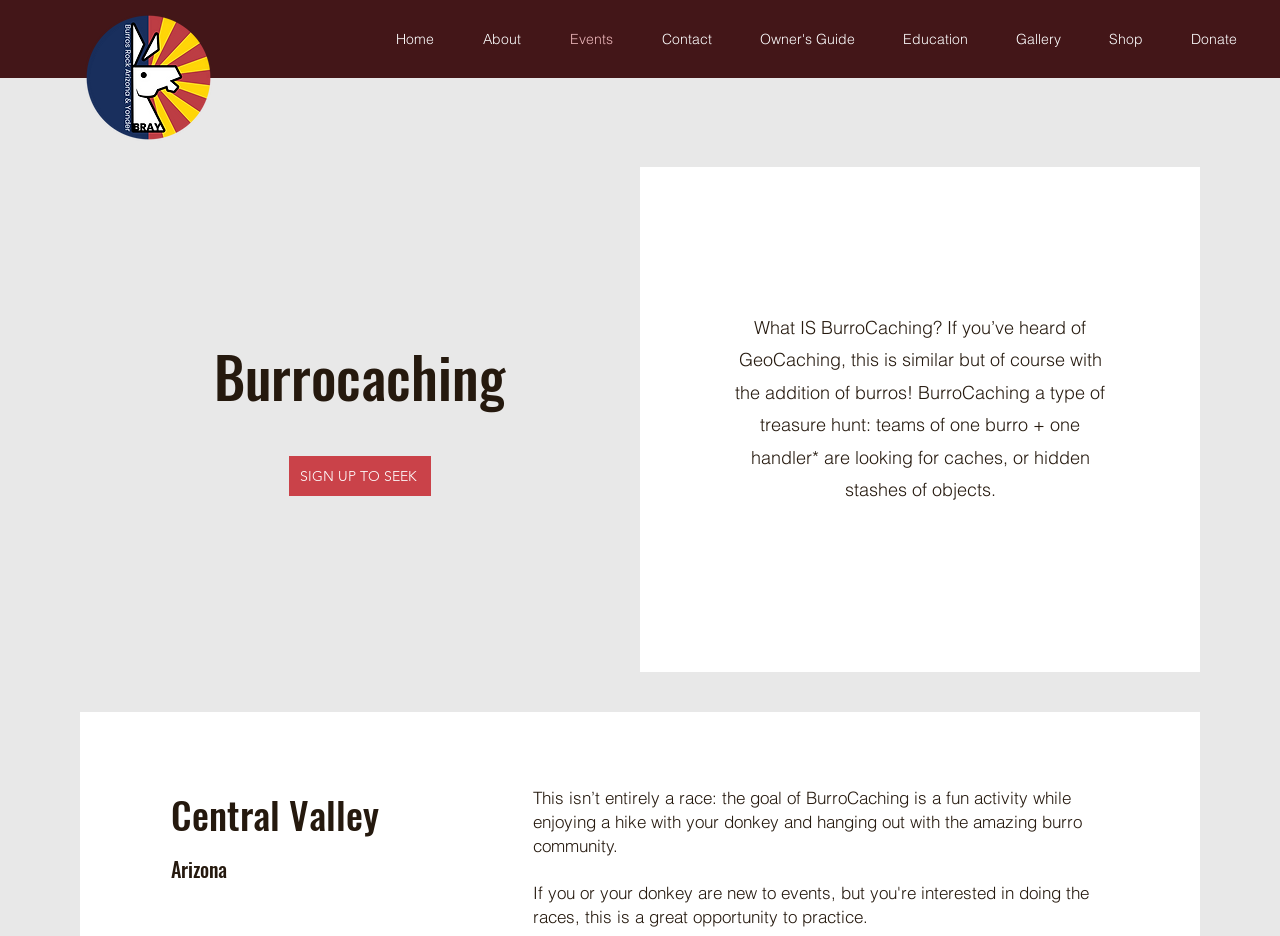What can I do on this website?
Based on the screenshot, provide your answer in one word or phrase.

Sign up to seek